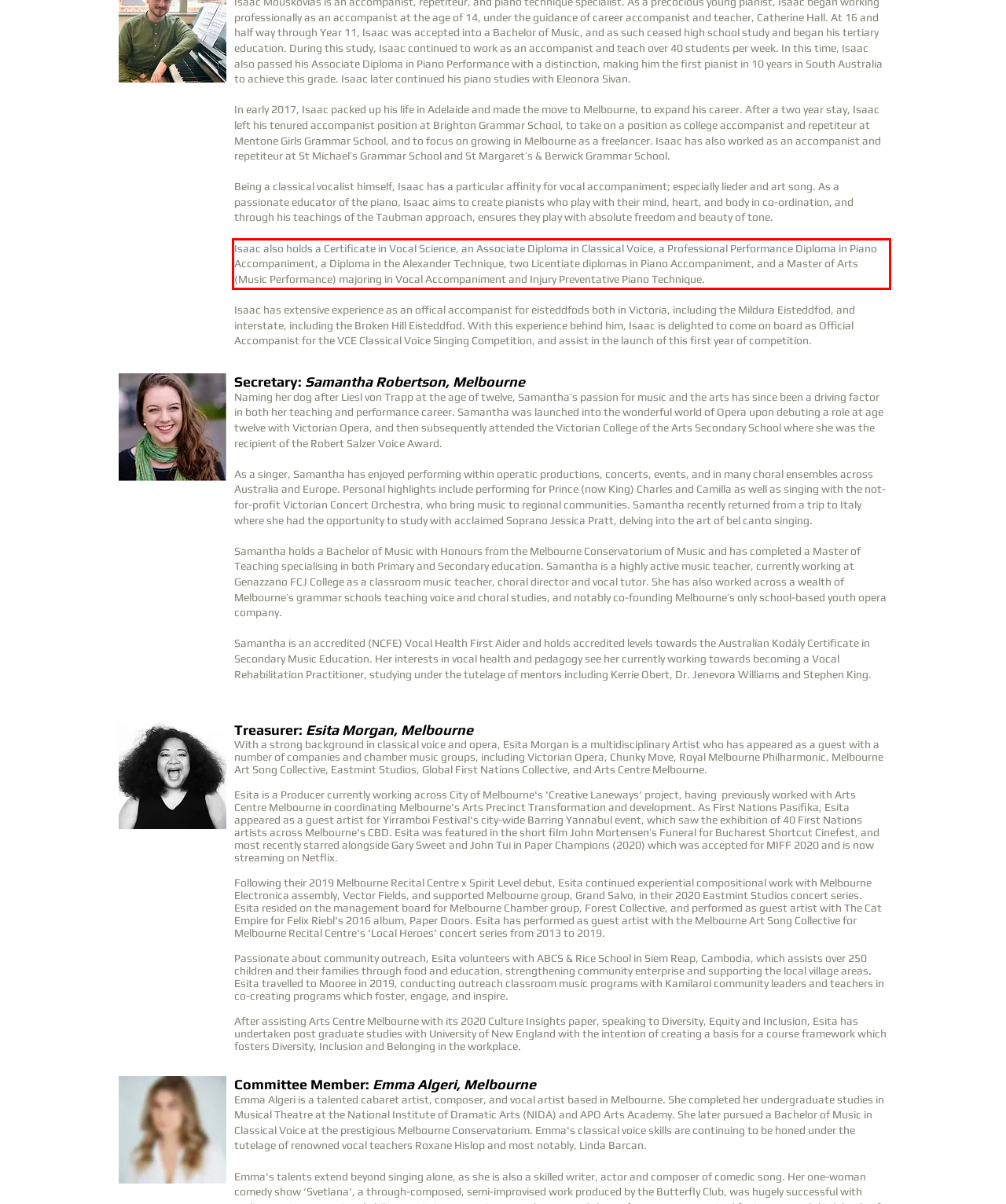Using the provided screenshot of a webpage, recognize and generate the text found within the red rectangle bounding box.

Isaac also holds a Certificate in Vocal Science, an Associate Diploma in Classical Voice, a Professional Performance Diploma in Piano Accompaniment, a Diploma in the Alexander Technique, two Licentiate diplomas in Piano Accompaniment, and a Master of Arts (Music Performance) majoring in Vocal Accompaniment and Injury Preventative Piano Technique.